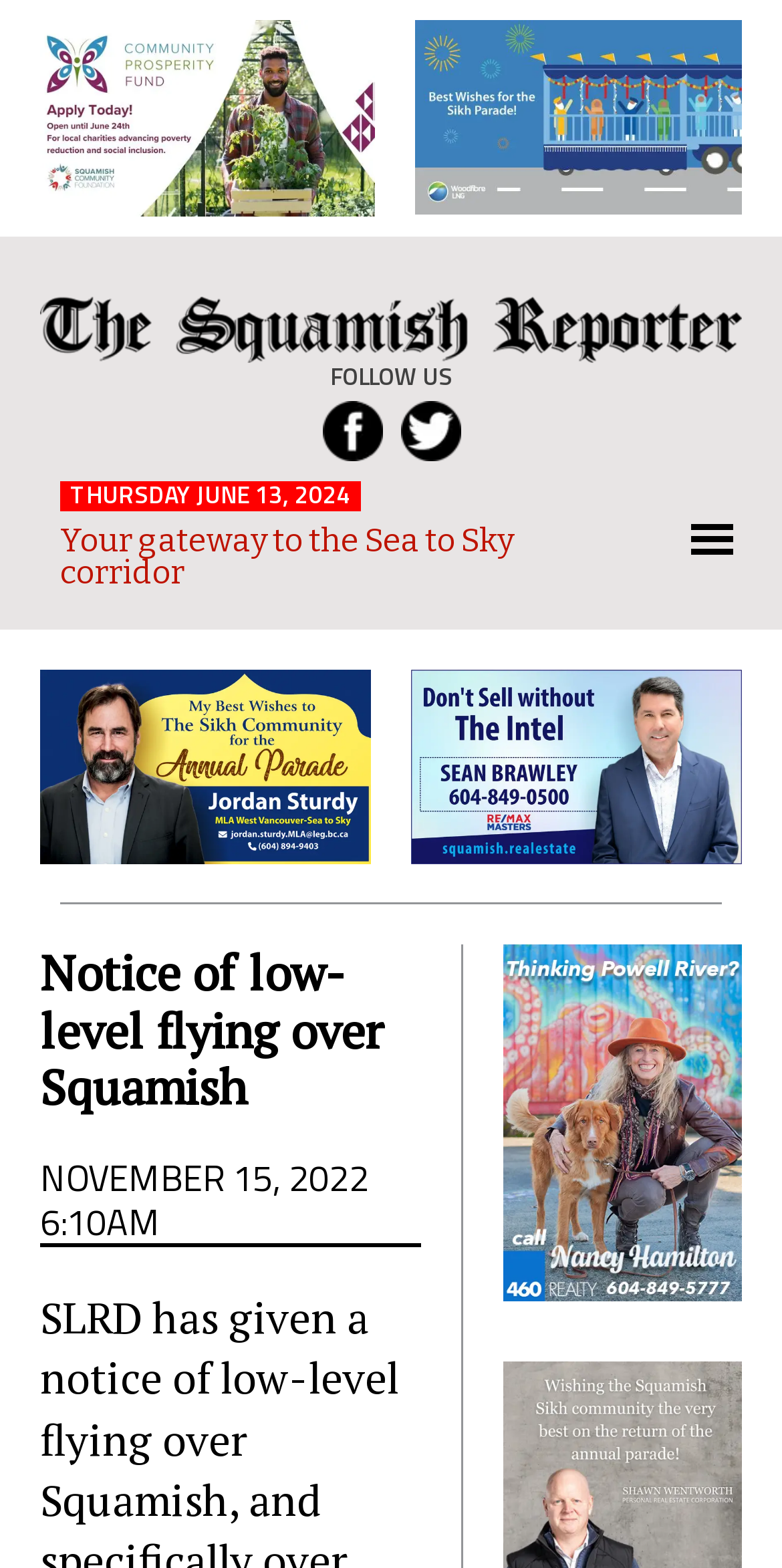Given the description "parent_node: The Squamish Reporter", determine the bounding box of the corresponding UI element.

[0.051, 0.189, 0.949, 0.231]